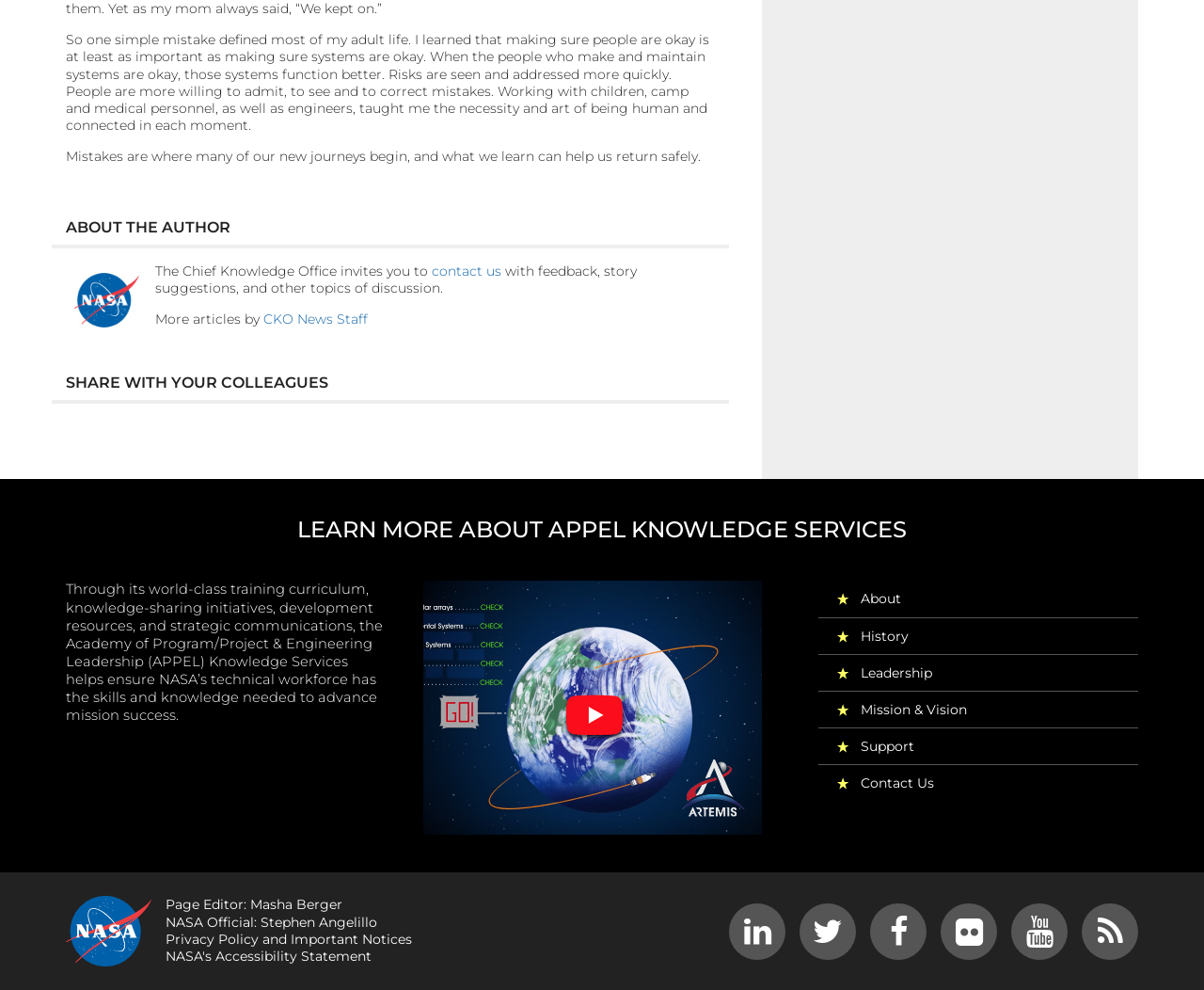Refer to the image and provide an in-depth answer to the question: 
What organization is the author affiliated with?

The affiliation can be determined by looking at the link and image elements at the bottom of the webpage, which mention NASA and have a NASA logo. Additionally, the text elements throughout the webpage mention NASA's technical workforce and mission success.